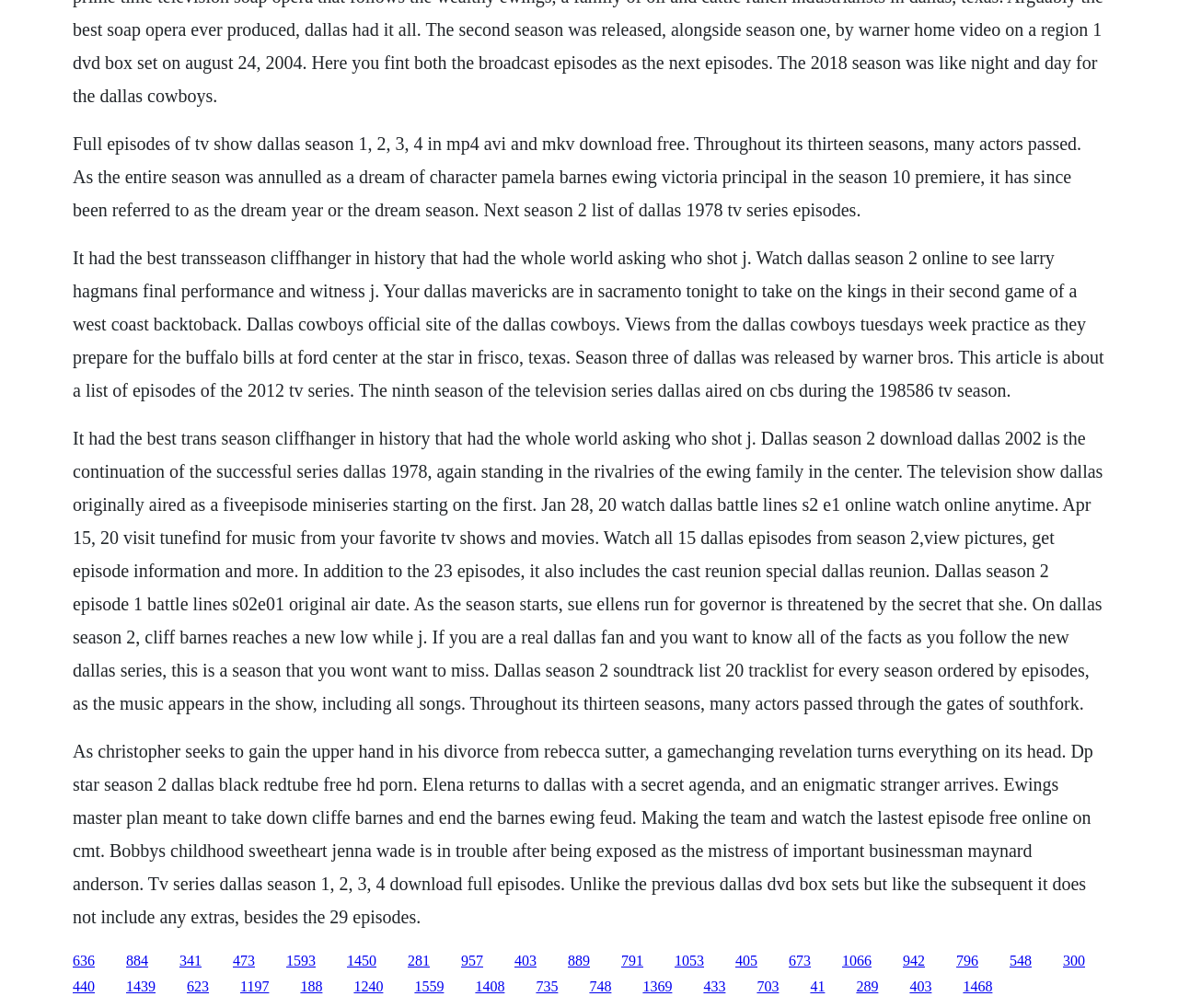Please give a concise answer to this question using a single word or phrase: 
What is the format of the downloadable episodes?

mp4, avi, mkv